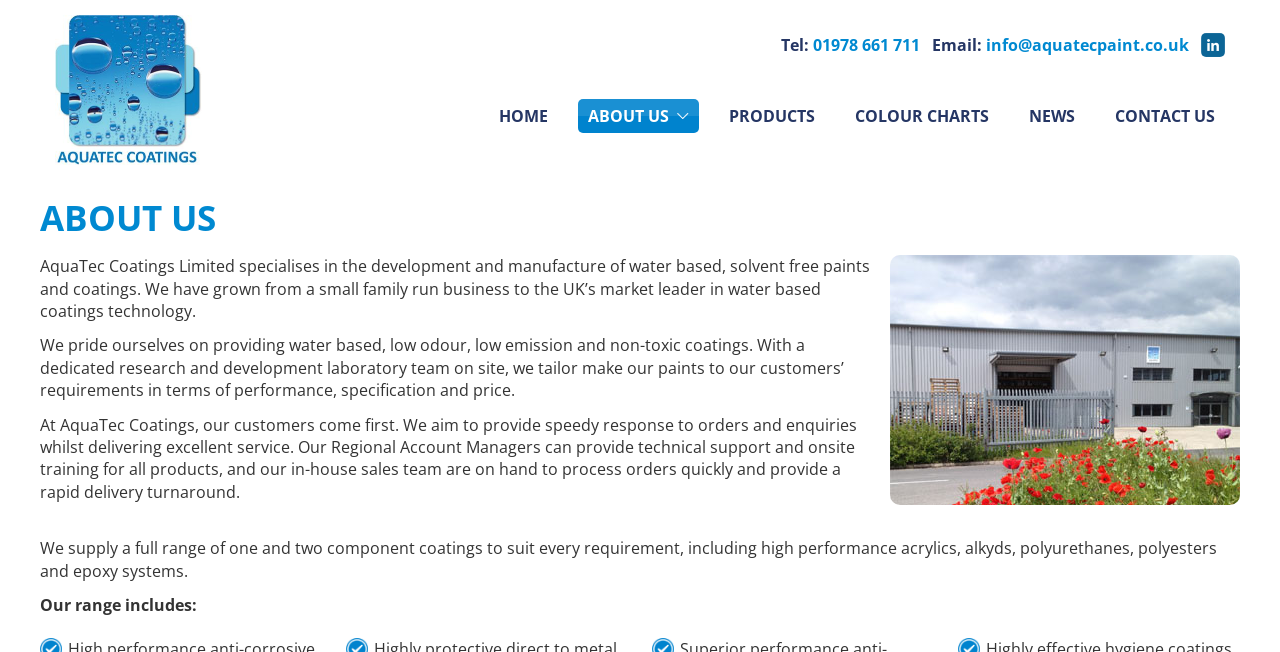Pinpoint the bounding box coordinates for the area that should be clicked to perform the following instruction: "Learn more about the company".

[0.031, 0.307, 0.969, 0.361]